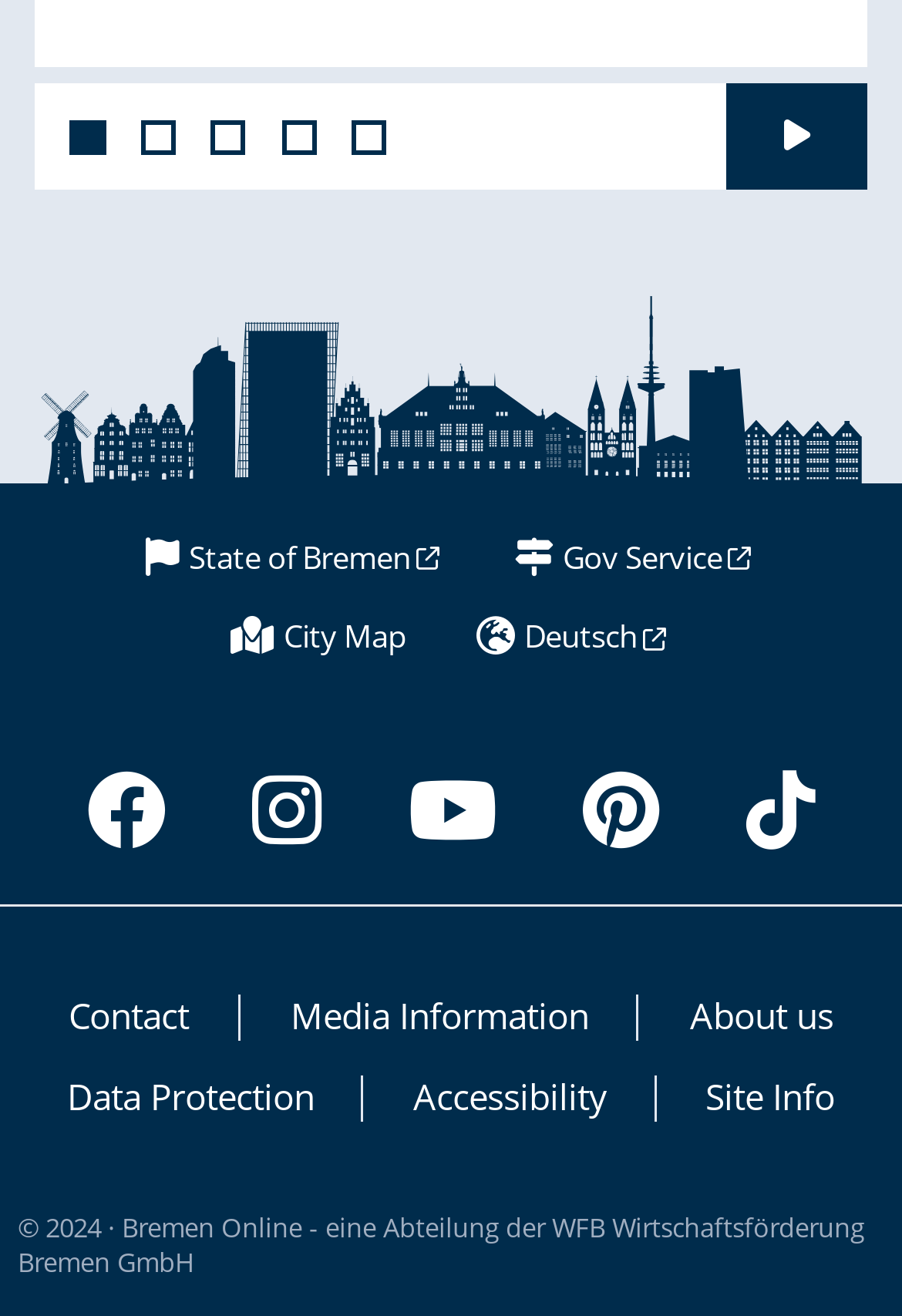Given the element description "State of Bremen" in the screenshot, predict the bounding box coordinates of that UI element.

[0.161, 0.407, 0.493, 0.441]